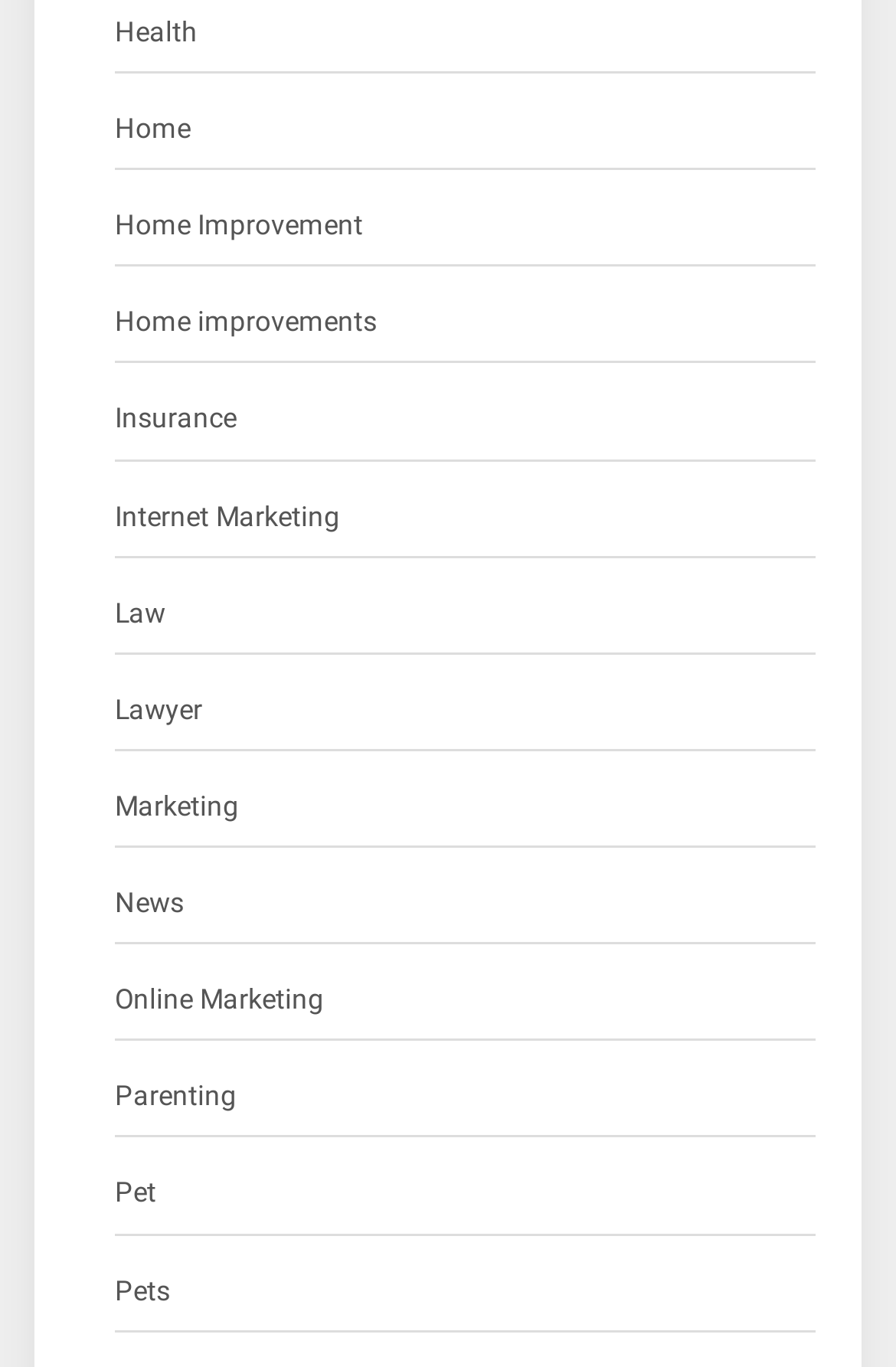Please locate the bounding box coordinates of the element that should be clicked to complete the given instruction: "Read News".

[0.128, 0.644, 0.205, 0.679]